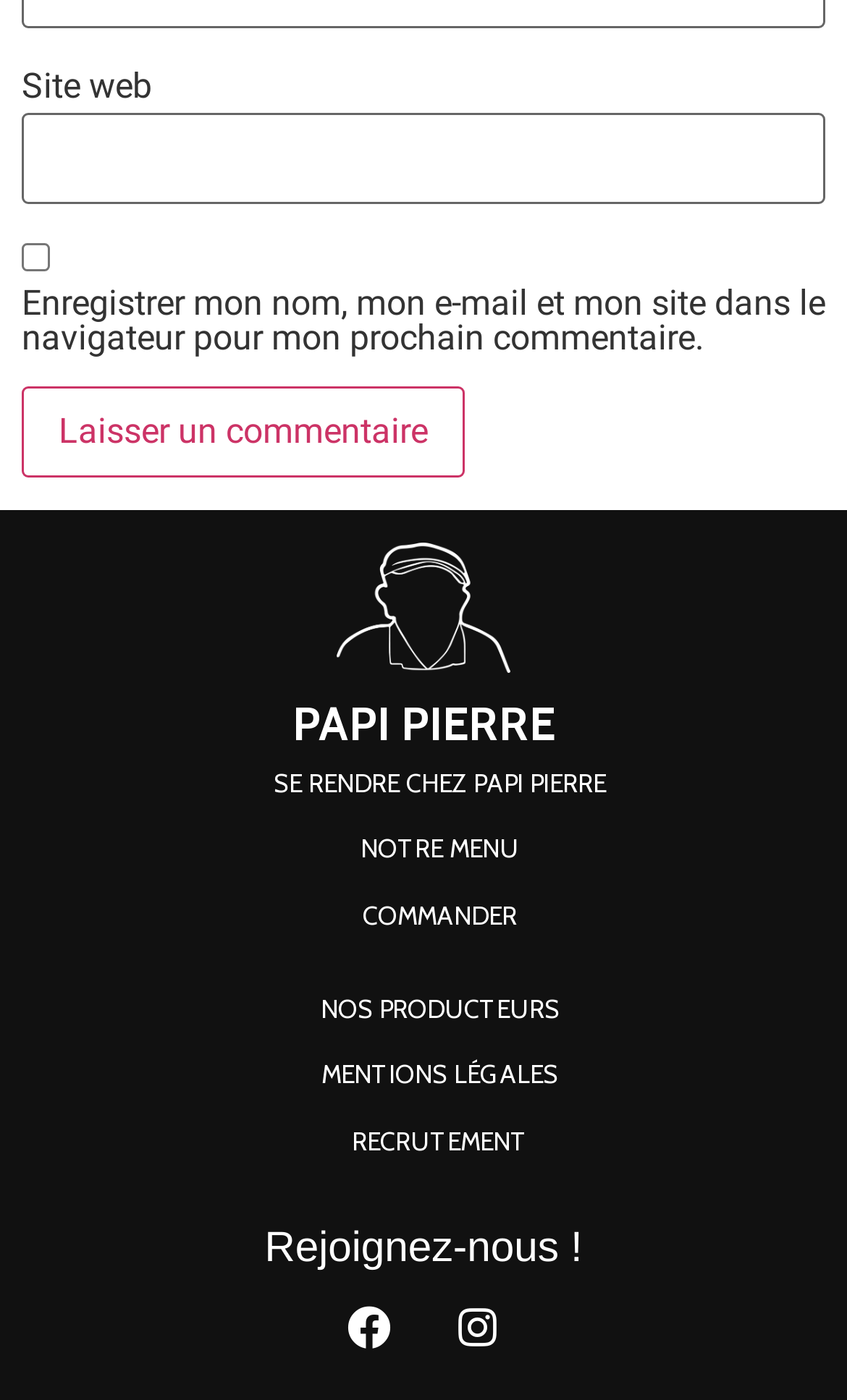Determine the bounding box coordinates of the clickable element to achieve the following action: 'View menu'. Provide the coordinates as four float values between 0 and 1, formatted as [left, top, right, bottom].

[0.056, 0.589, 0.944, 0.626]